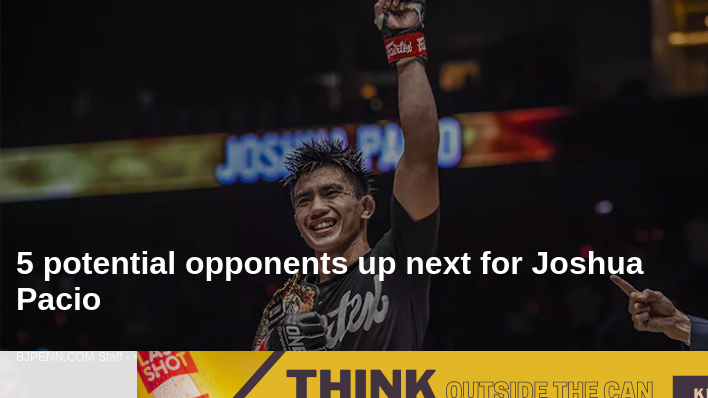Explain what is happening in the image with as much detail as possible.

In this dynamic image, we see Joshua Pacio exuding confidence and joy, likely in the aftermath of a victorious fight. He is captured celebrating, raising his arms triumphantly with a smile, showcasing his championship spirit. The background hints at a lively event atmosphere, with blurred lights indicating a packed arena. The text overlay reads "5 potential opponents up next for Joshua Pacio," suggesting a discussion or analysis of future matchups for the talented mixed martial artist. The source of the article is indicated as BJPENN.COM Staff, dated November 12, 2019, reflecting on the competitive landscape in which Pacio stands.